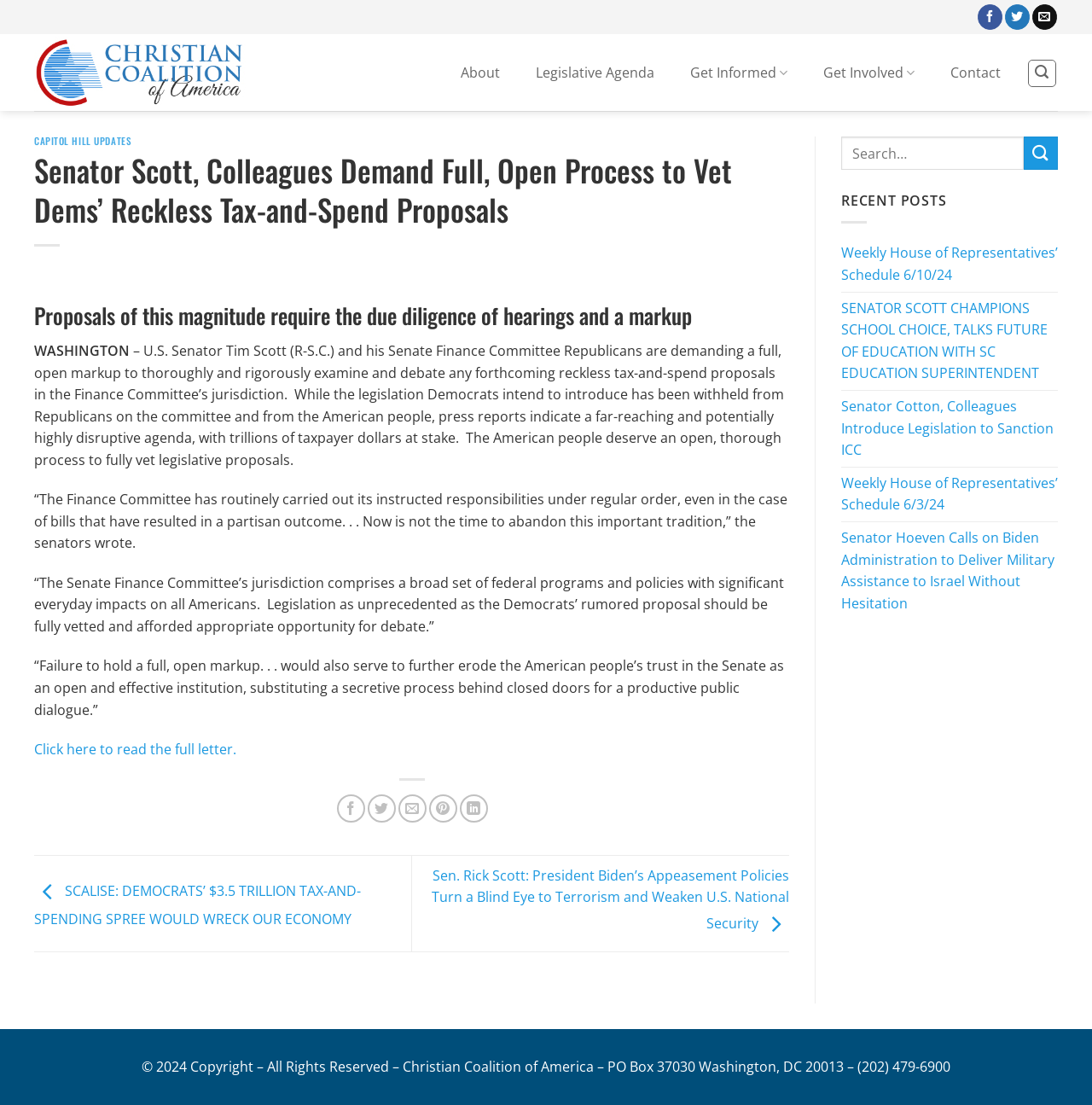Locate the bounding box of the user interface element based on this description: "Capitol Hill Updates".

[0.031, 0.121, 0.12, 0.134]